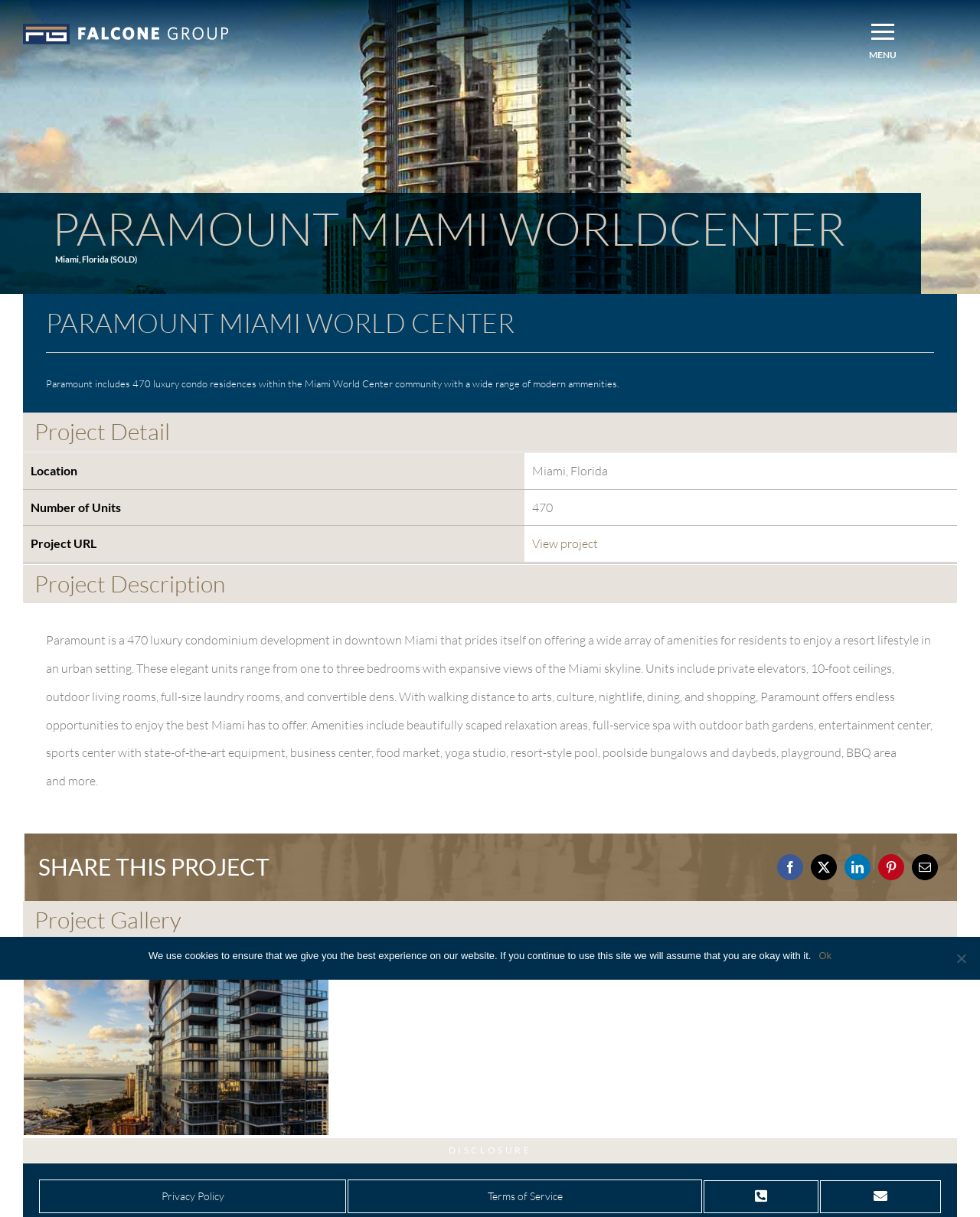Answer the question in one word or a short phrase:
How many luxury condo residences are in Paramount Miami World Center?

470